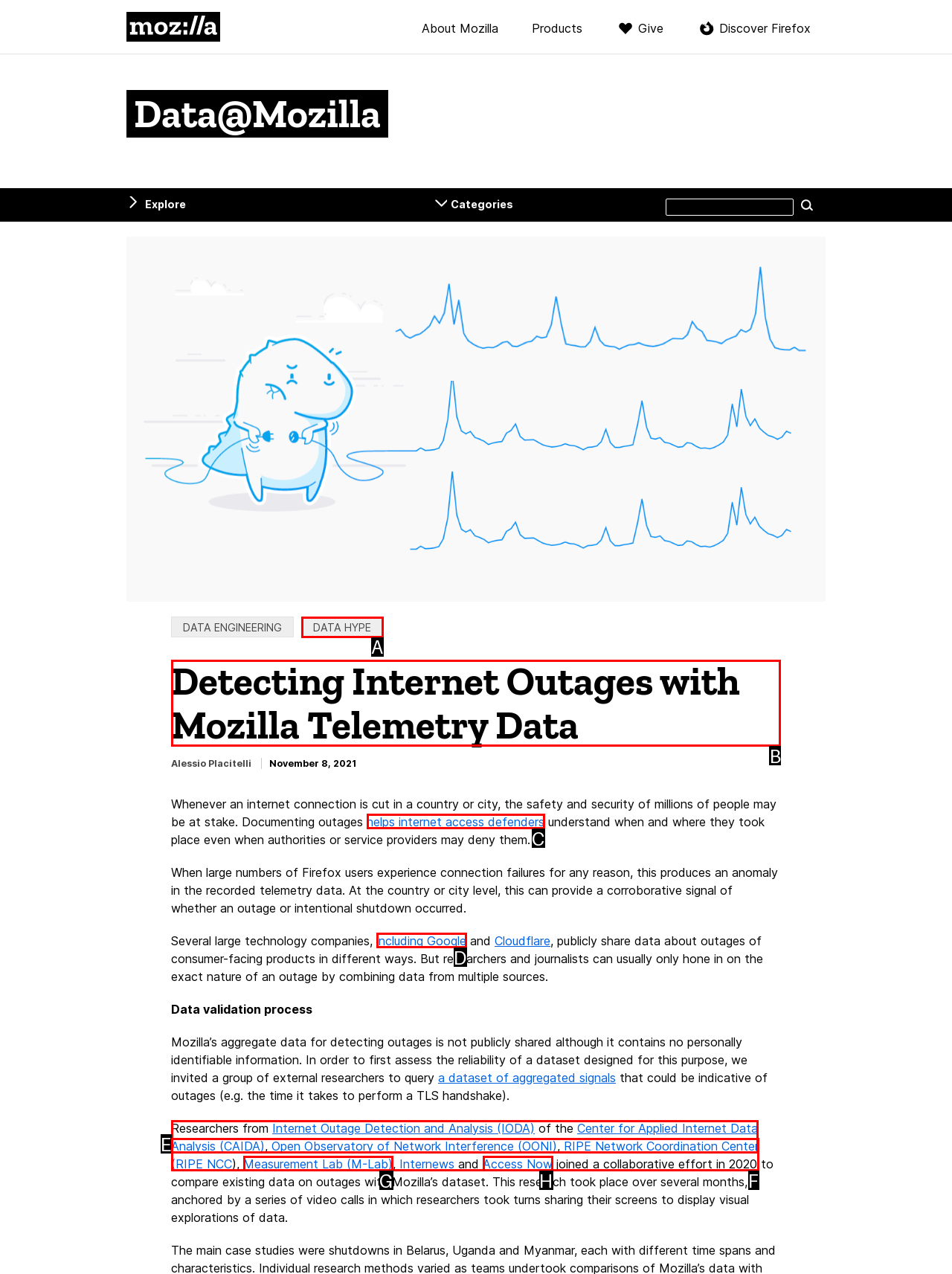Select the option I need to click to accomplish this task: Read about Detecting Internet Outages with Mozilla Telemetry Data
Provide the letter of the selected choice from the given options.

B